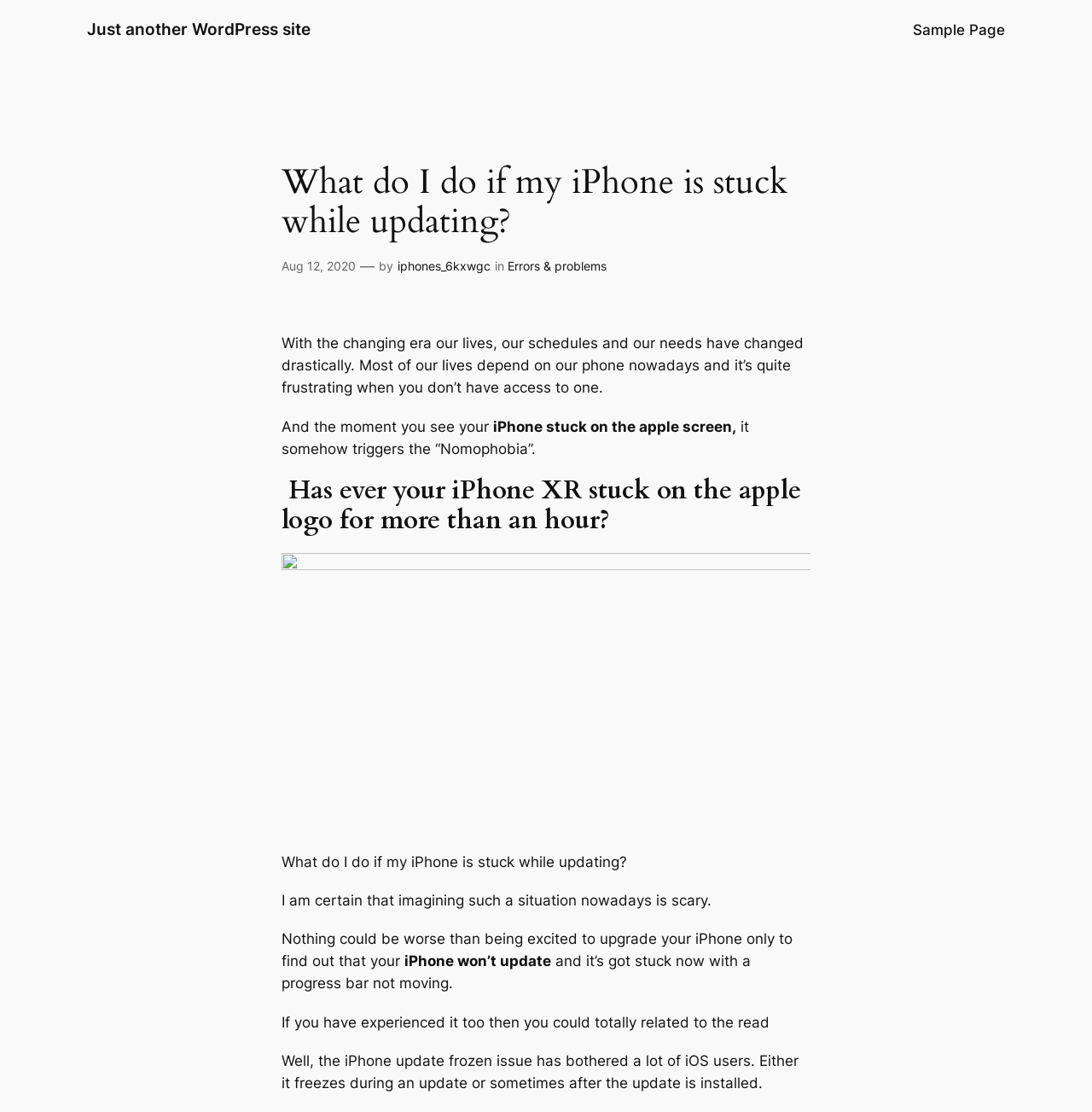Use a single word or phrase to respond to the question:
What is the date of the article?

Aug 12, 2020